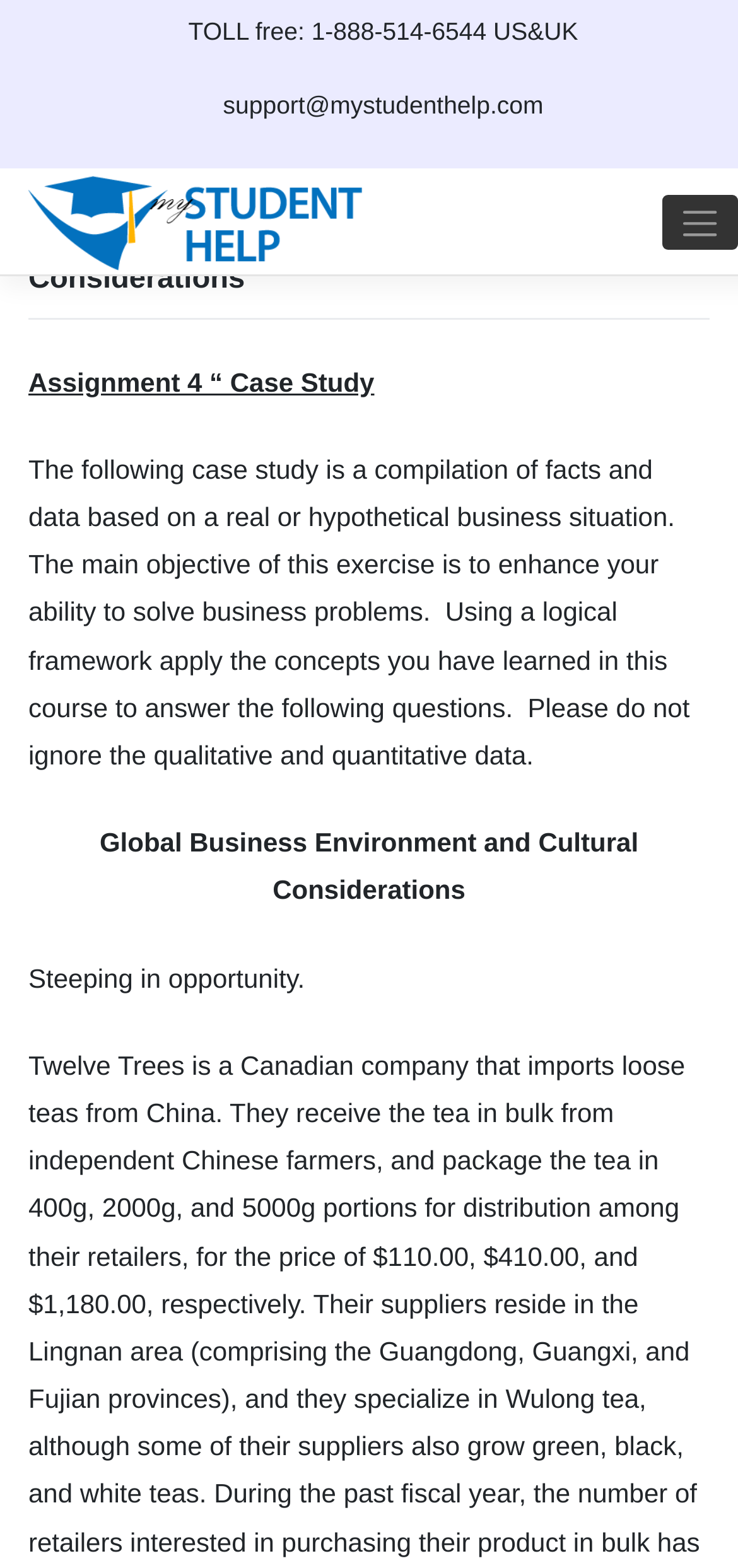Given the element description: "aria-label="Toggle navigation"", predict the bounding box coordinates of the UI element it refers to, using four float numbers between 0 and 1, i.e., [left, top, right, bottom].

[0.896, 0.125, 1.0, 0.159]